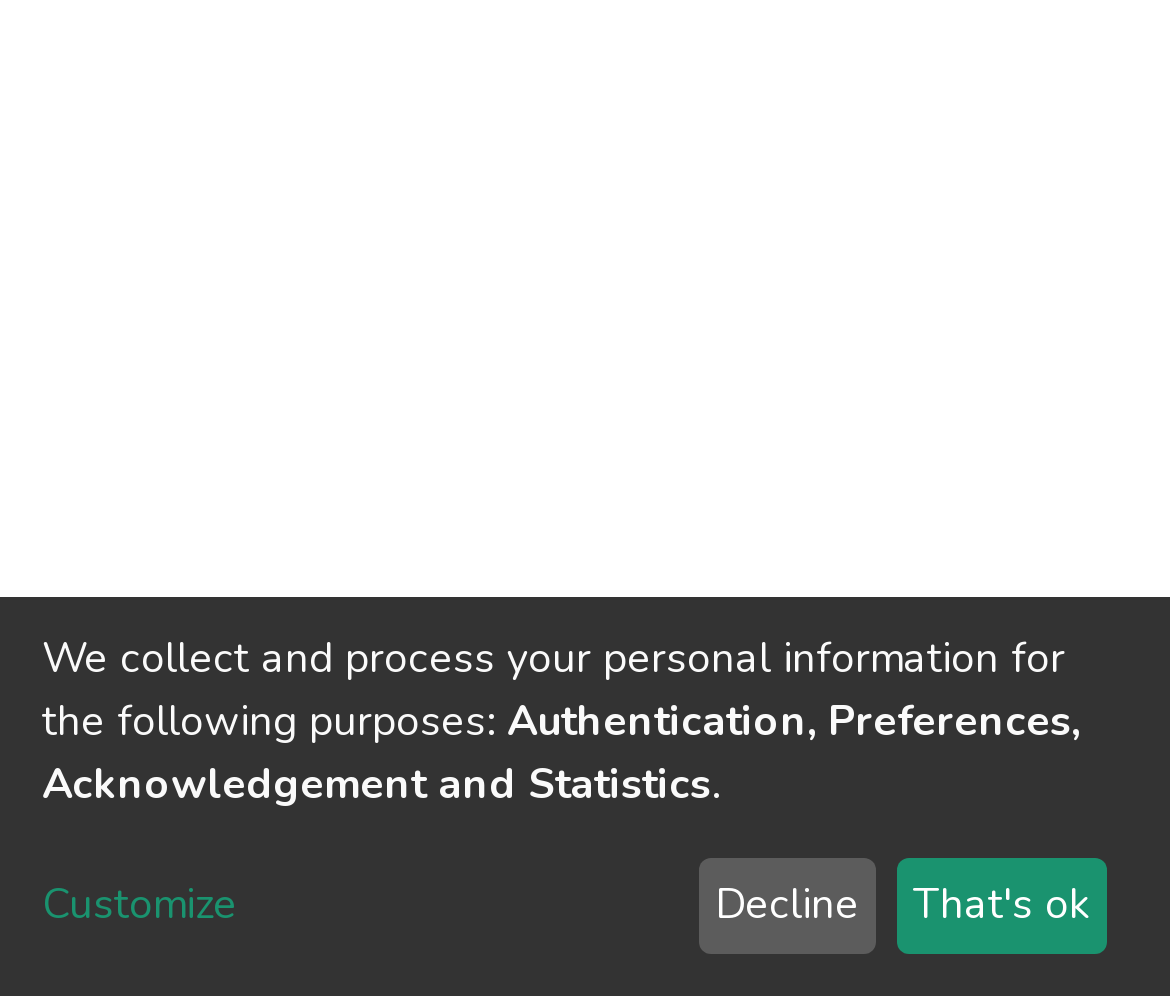Using the description: "That's ok", determine the UI element's bounding box coordinates. Ensure the coordinates are in the format of four float numbers between 0 and 1, i.e., [left, top, right, bottom].

[0.766, 0.861, 0.946, 0.958]